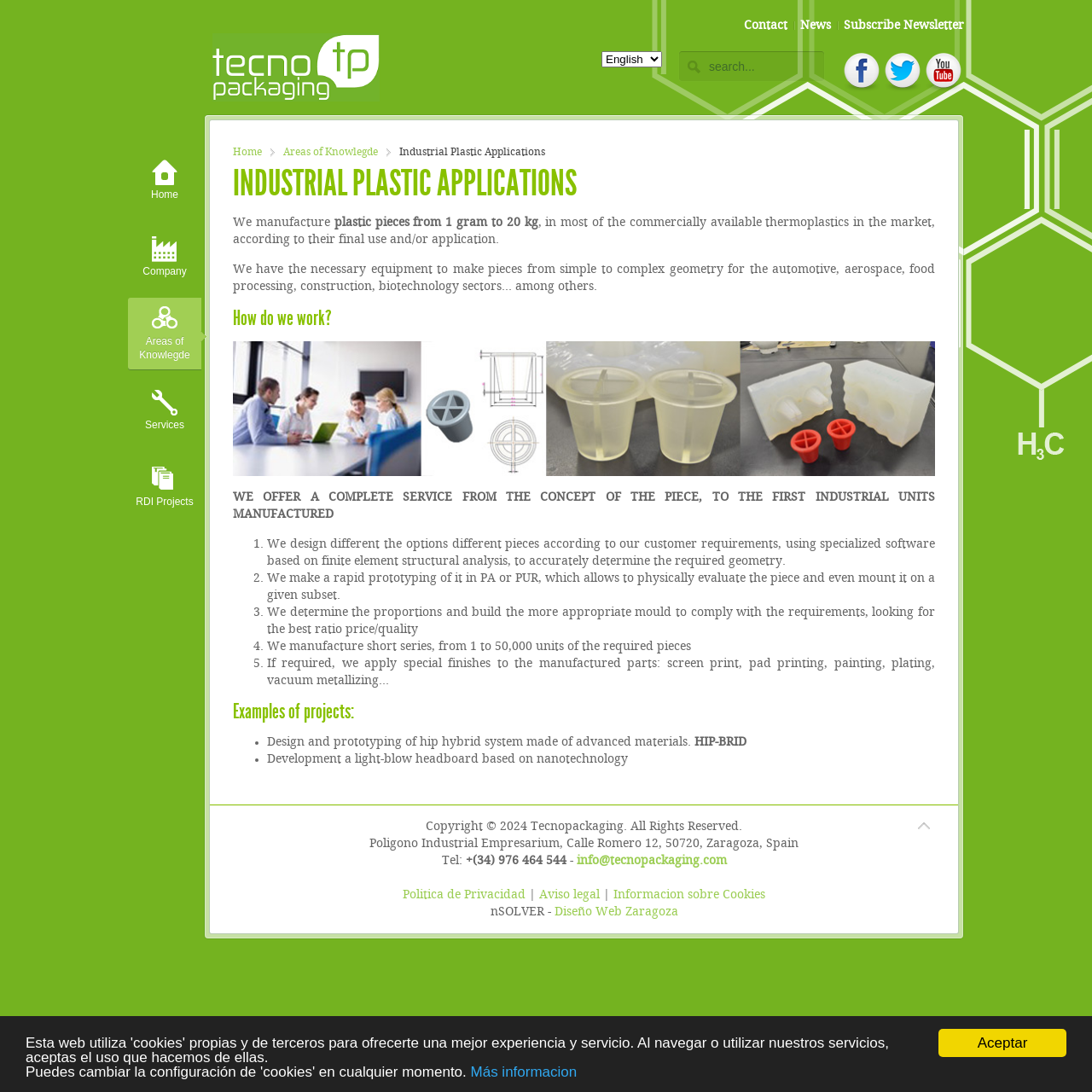Please identify the bounding box coordinates for the region that you need to click to follow this instruction: "View company information".

[0.117, 0.202, 0.184, 0.269]